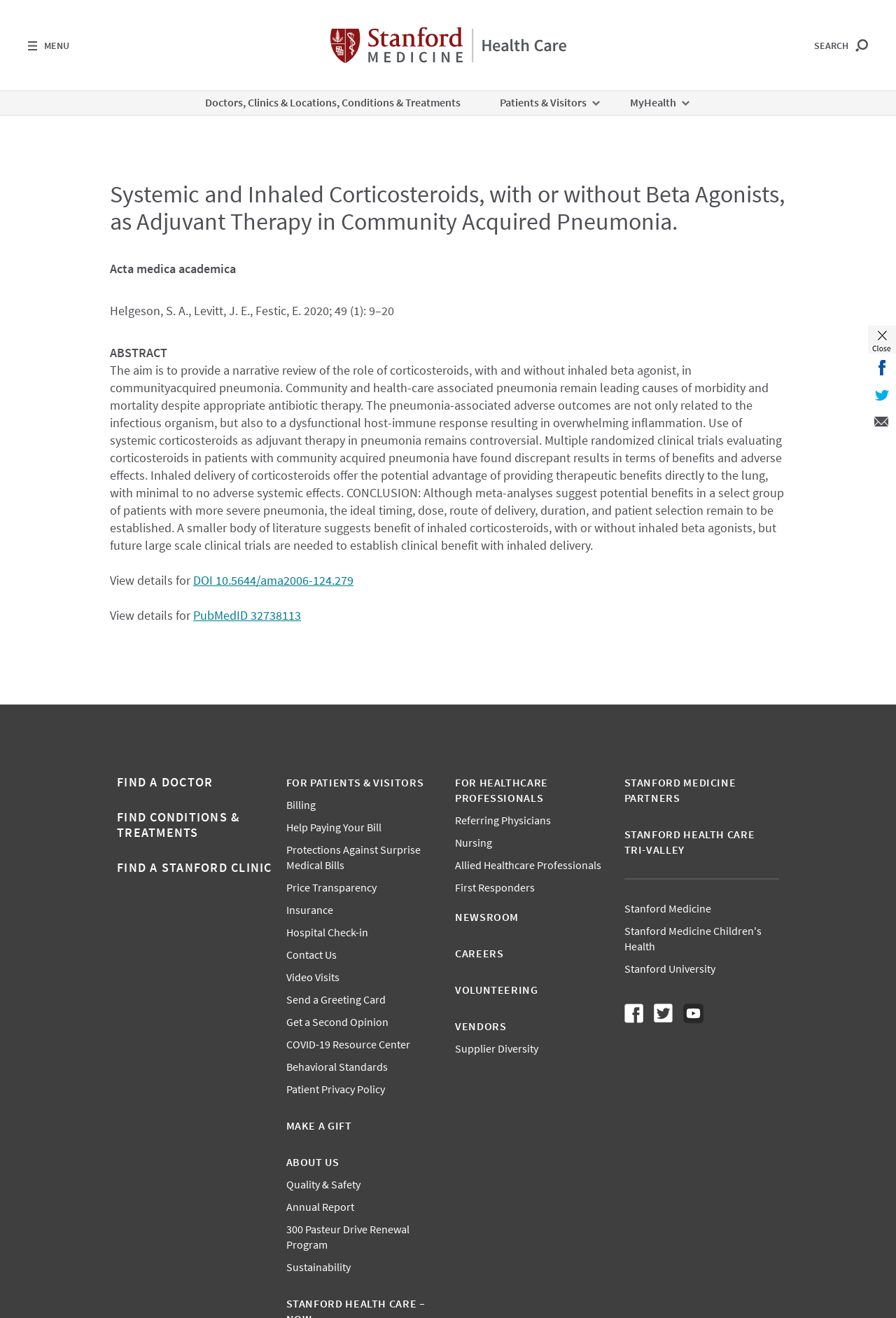Determine the bounding box coordinates of the clickable region to execute the instruction: "Search for a doctor". The coordinates should be four float numbers between 0 and 1, denoted as [left, top, right, bottom].

[0.909, 0.028, 0.969, 0.041]